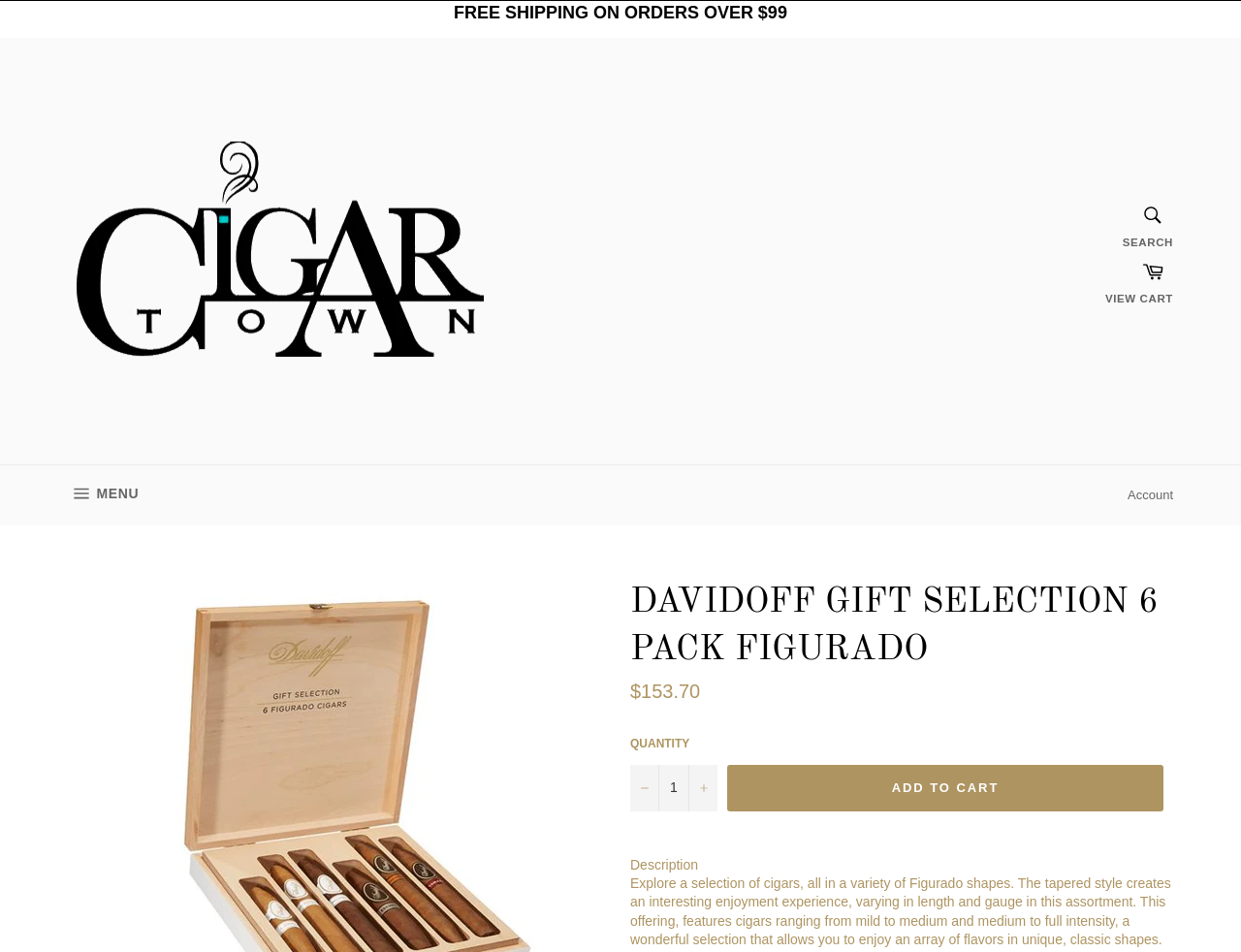Using the description "alt="Cigar Towns"", locate and provide the bounding box of the UI element.

[0.055, 0.06, 0.395, 0.467]